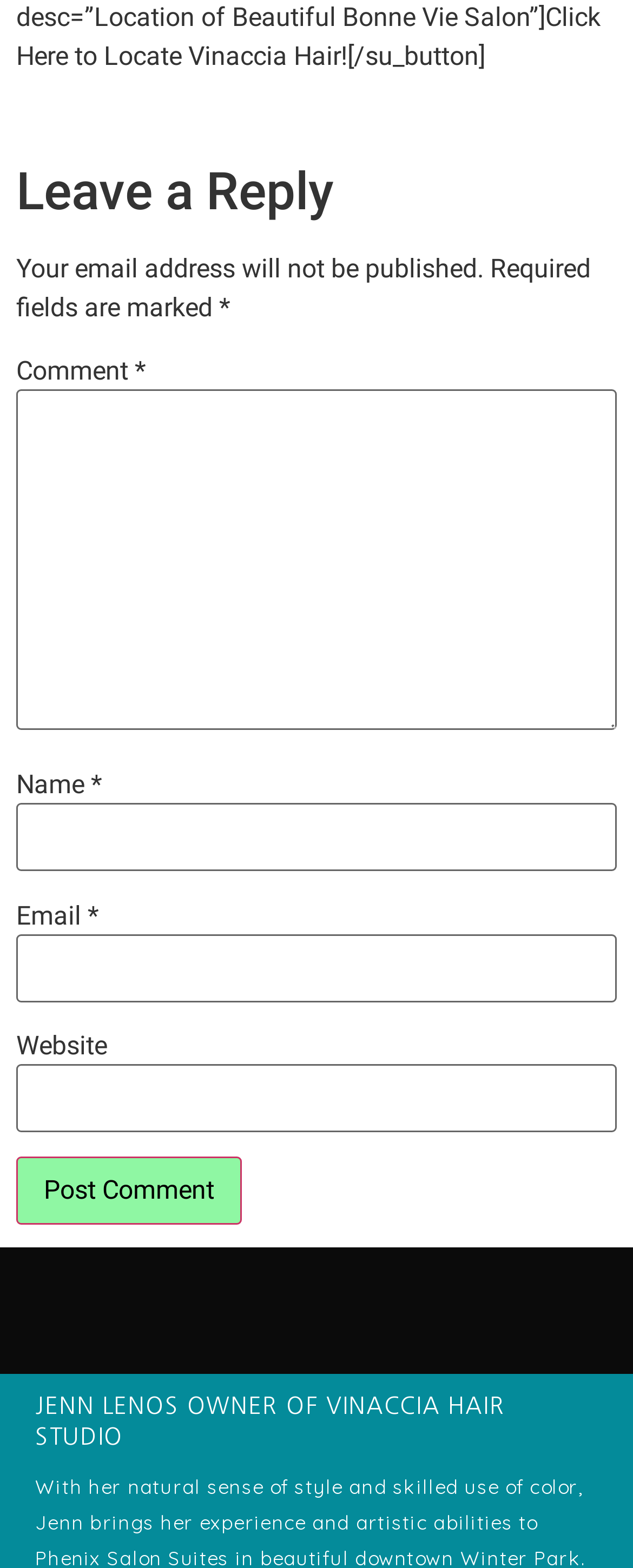Please analyze the image and provide a thorough answer to the question:
What is the purpose of the asterisk symbol?

The asterisk symbol is located next to the 'Comment', 'Name', and 'Email' labels, which suggests that it is used to indicate required fields. This is further supported by the 'Required fields are marked' text located above the textboxes.